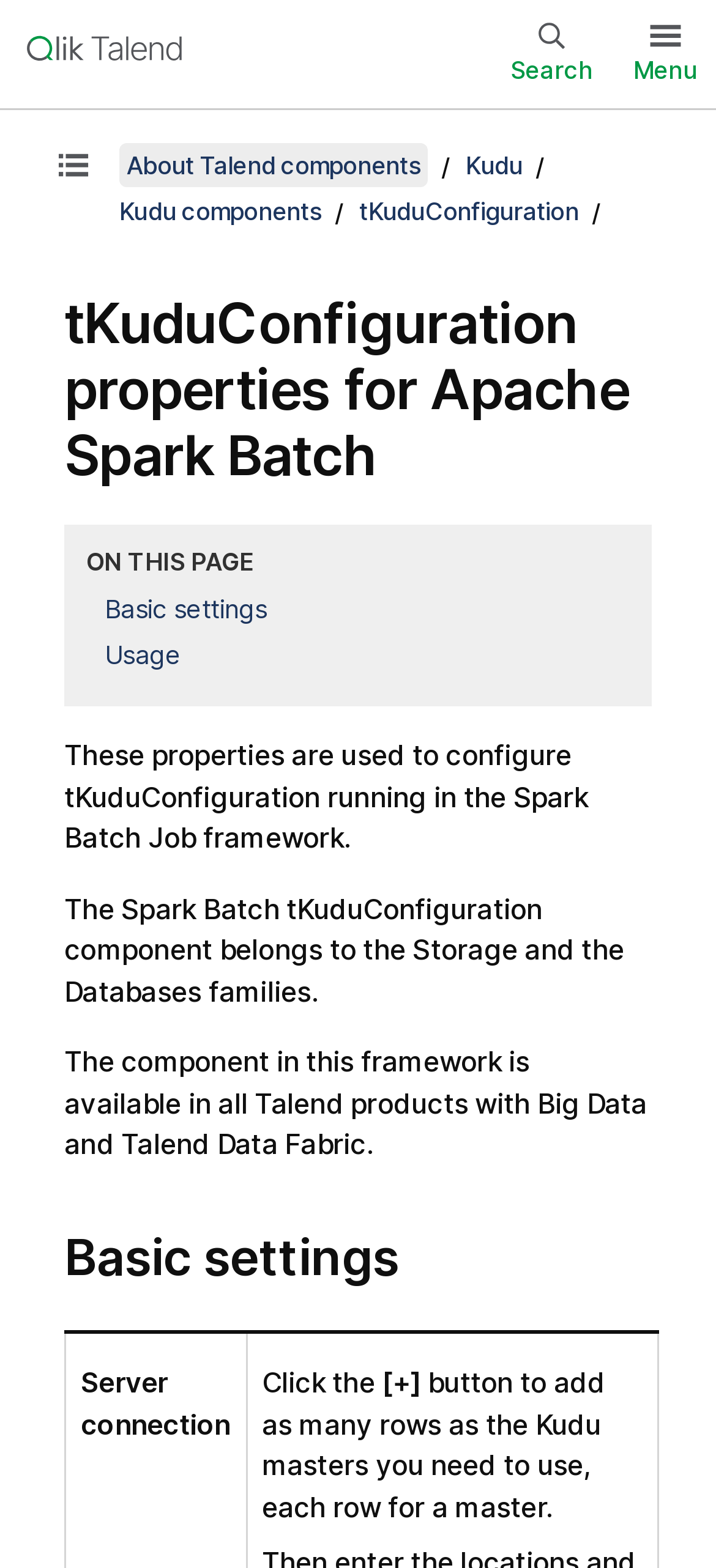What category does the tKuduConfiguration component belong to?
Refer to the image and provide a concise answer in one word or phrase.

Storage and Databases